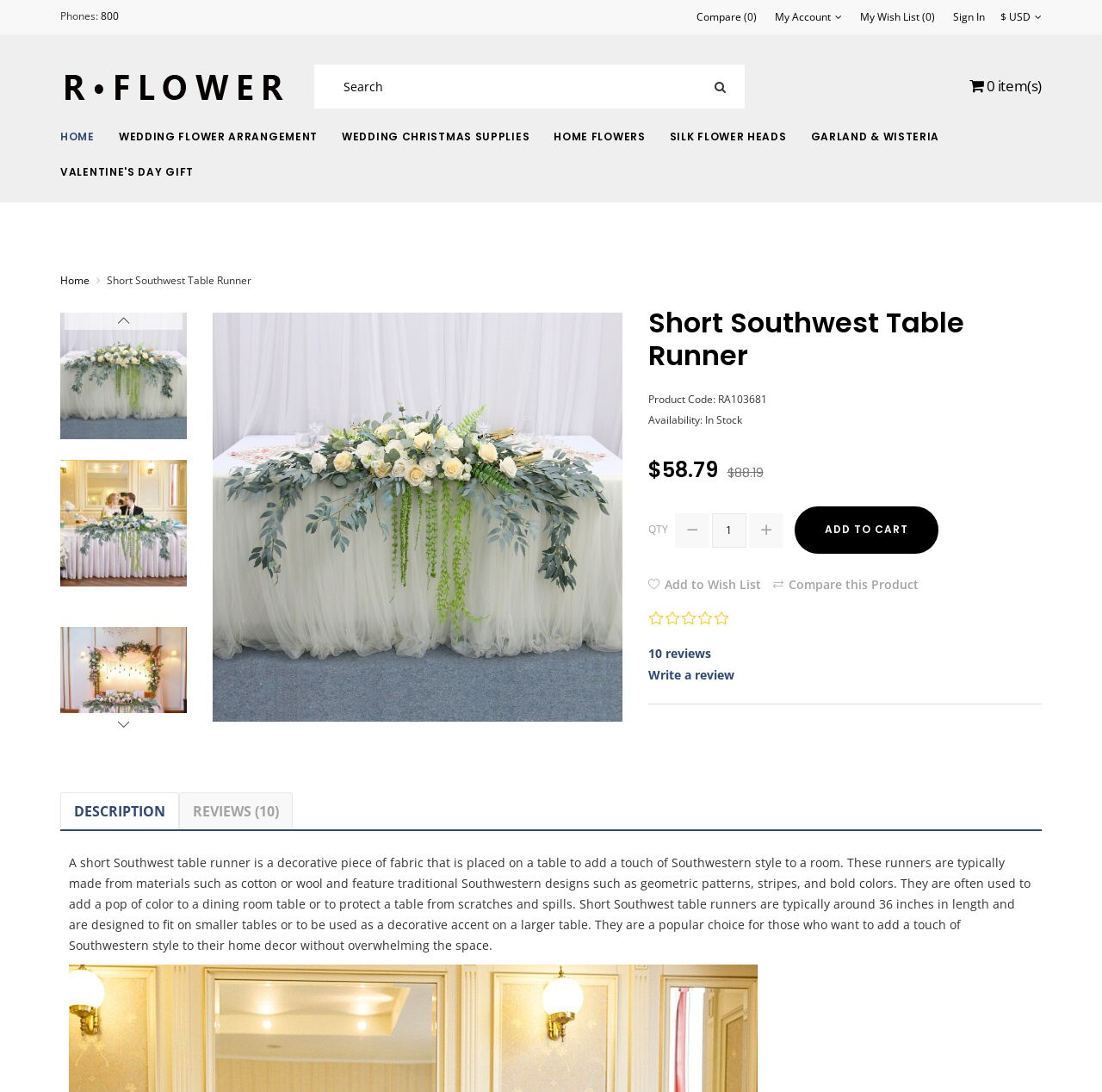Could you find the bounding box coordinates of the clickable area to complete this instruction: "View product details"?

[0.055, 0.286, 0.17, 0.402]